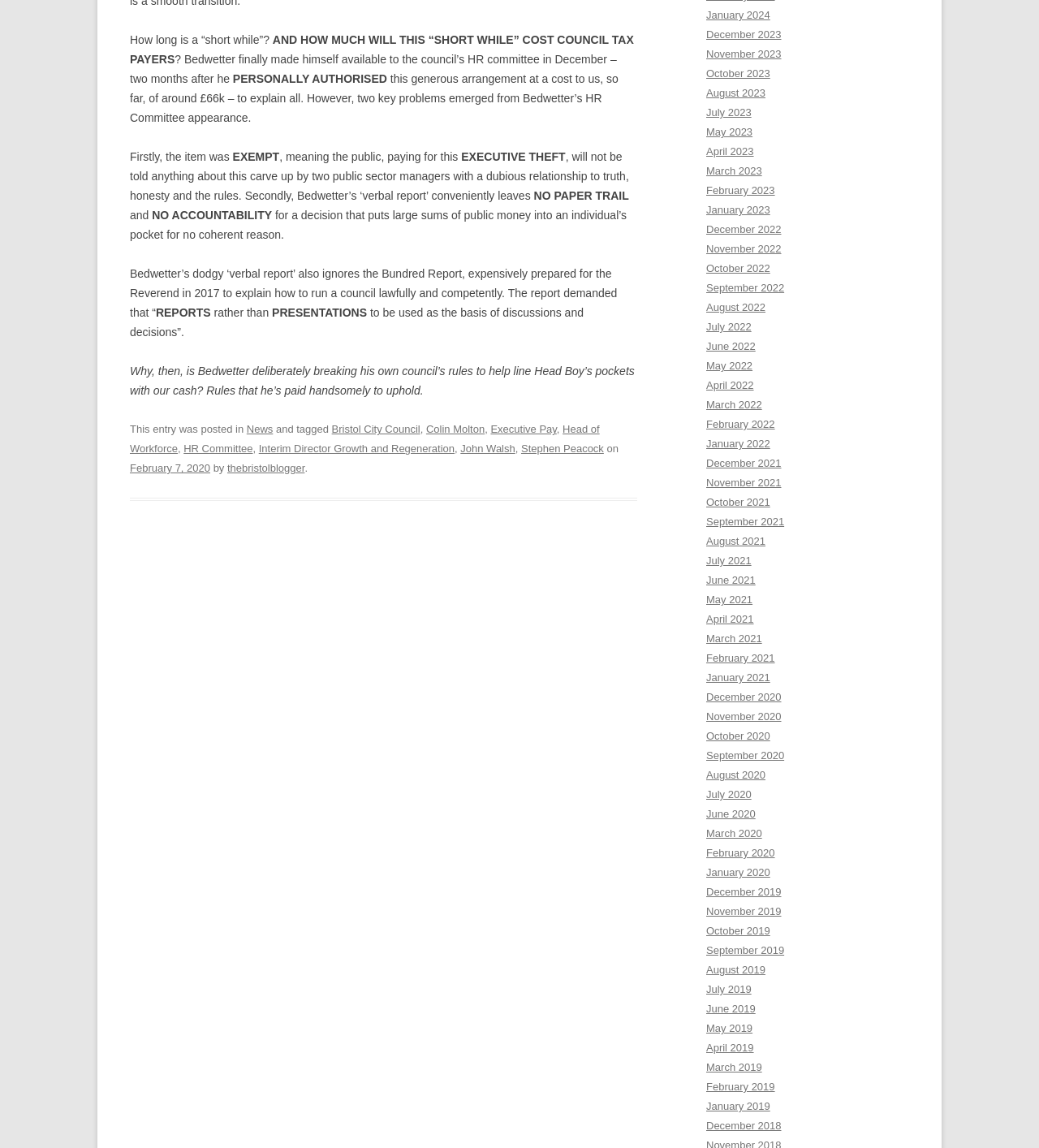Given the element description: "thebristolblogger", predict the bounding box coordinates of this UI element. The coordinates must be four float numbers between 0 and 1, given as [left, top, right, bottom].

[0.219, 0.403, 0.293, 0.413]